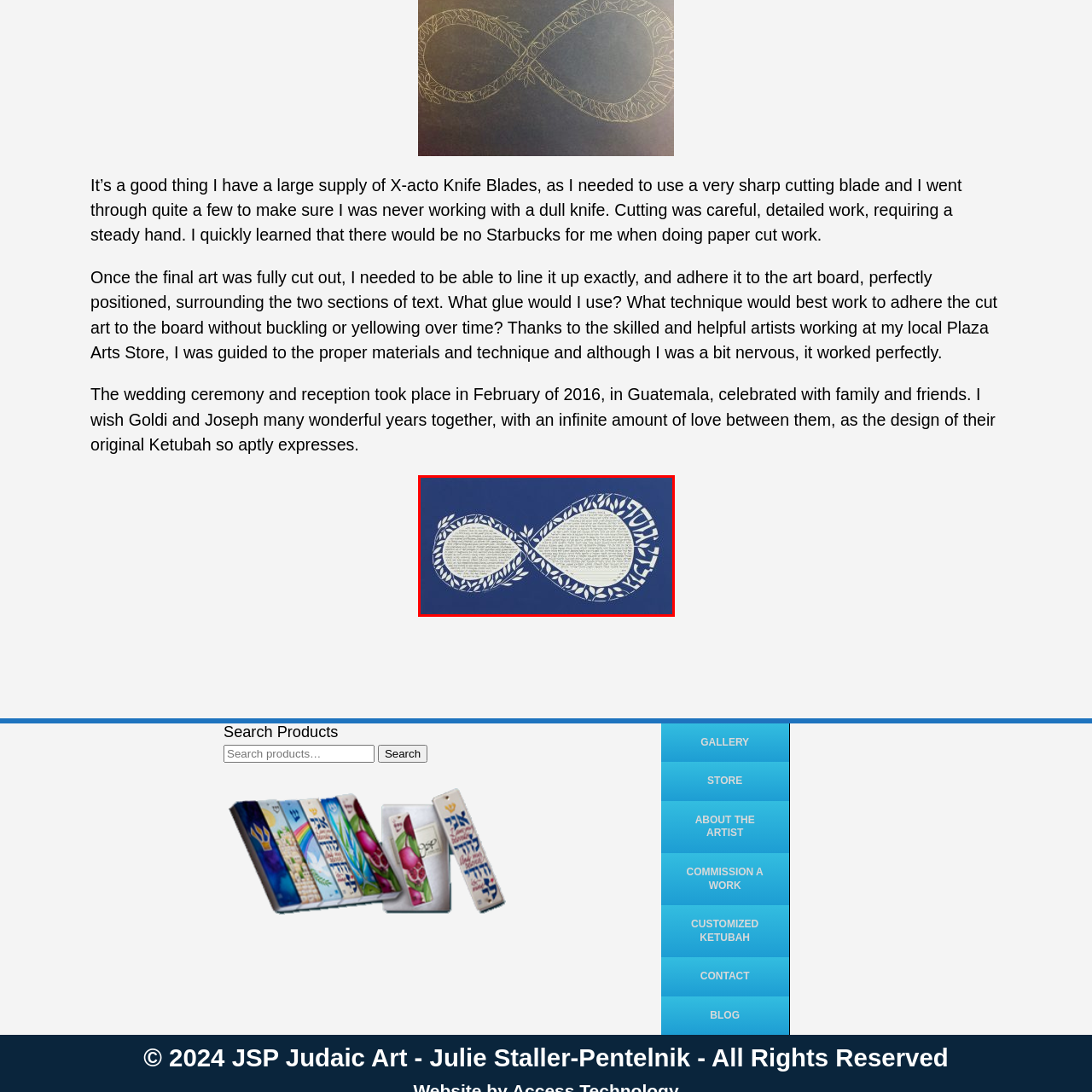What does the infinity motif symbolize?
Examine the red-bounded area in the image carefully and respond to the question with as much detail as possible.

The caption explains that the infinity motif in the Ketubah design emphasizes the eternal nature of the couple's love and commitment to each other, highlighting the significance of their union.